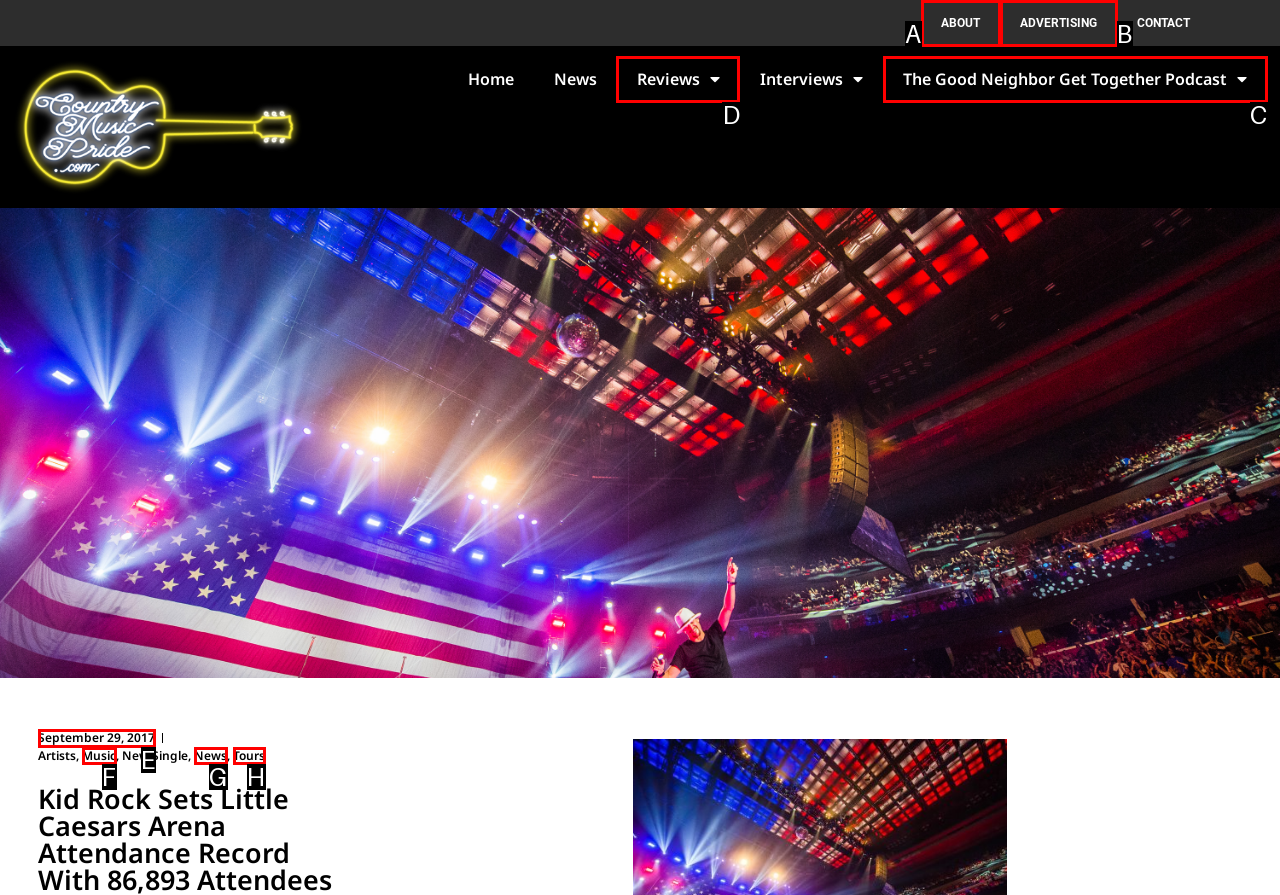For the instruction: Check out the Reviews, which HTML element should be clicked?
Respond with the letter of the appropriate option from the choices given.

D